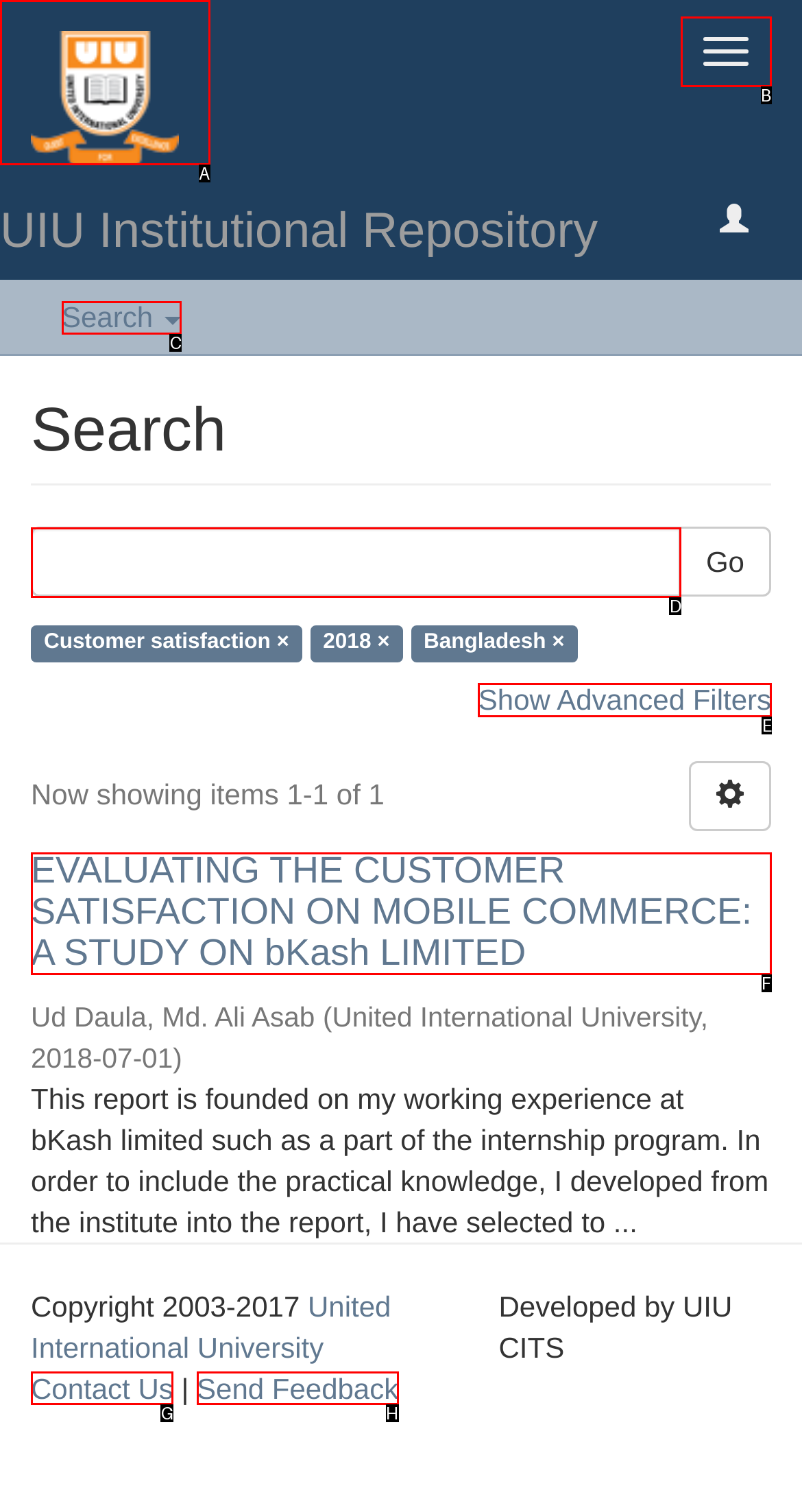Select the appropriate bounding box to fulfill the task: Show Advanced Filters Respond with the corresponding letter from the choices provided.

E